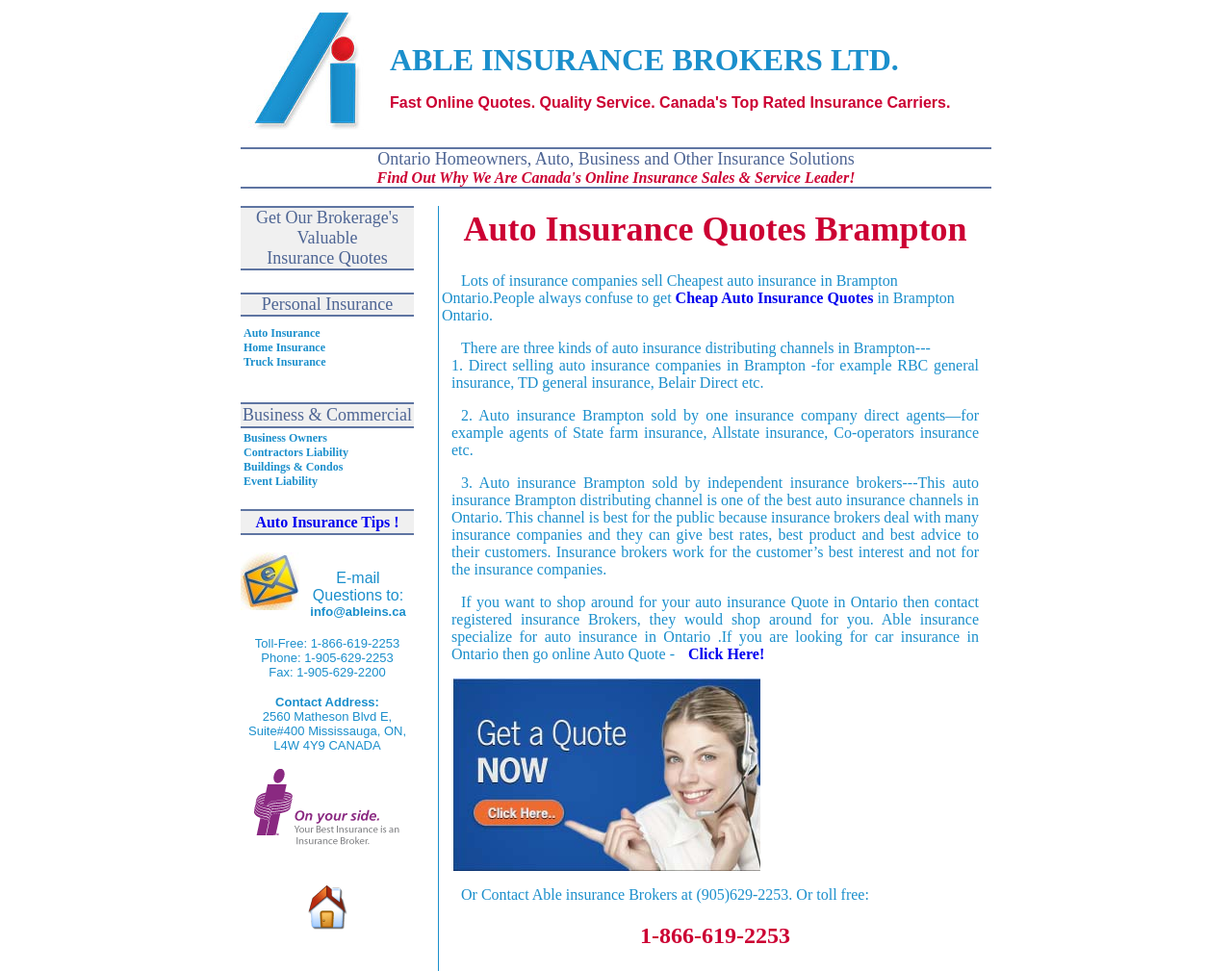Identify the bounding box coordinates necessary to click and complete the given instruction: "Explore Personal Insurance options".

[0.195, 0.303, 0.336, 0.324]